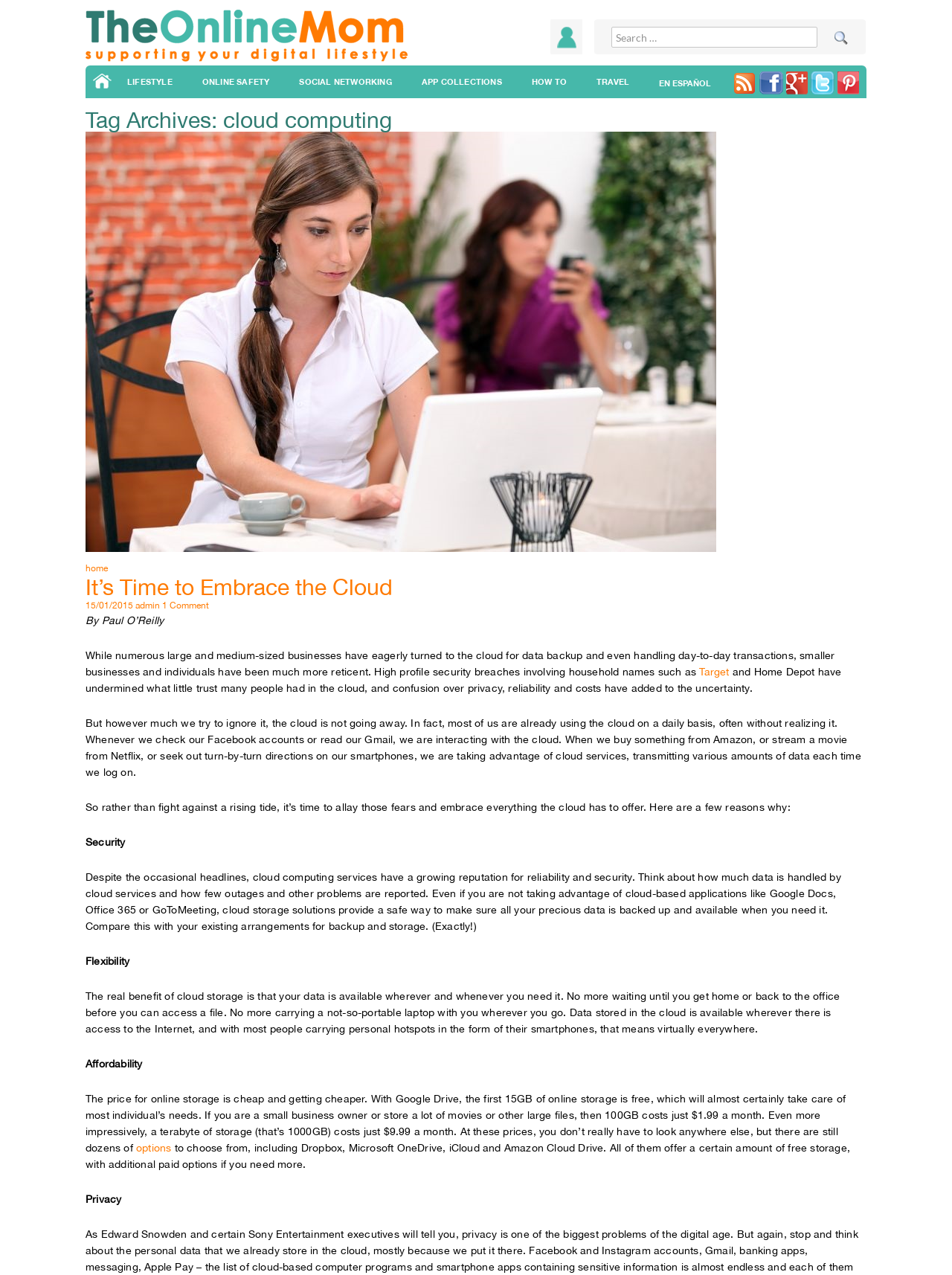Extract the bounding box coordinates of the UI element described: "title="The Online Mom"". Provide the coordinates in the format [left, top, right, bottom] with values ranging from 0 to 1.

[0.09, 0.016, 0.428, 0.036]